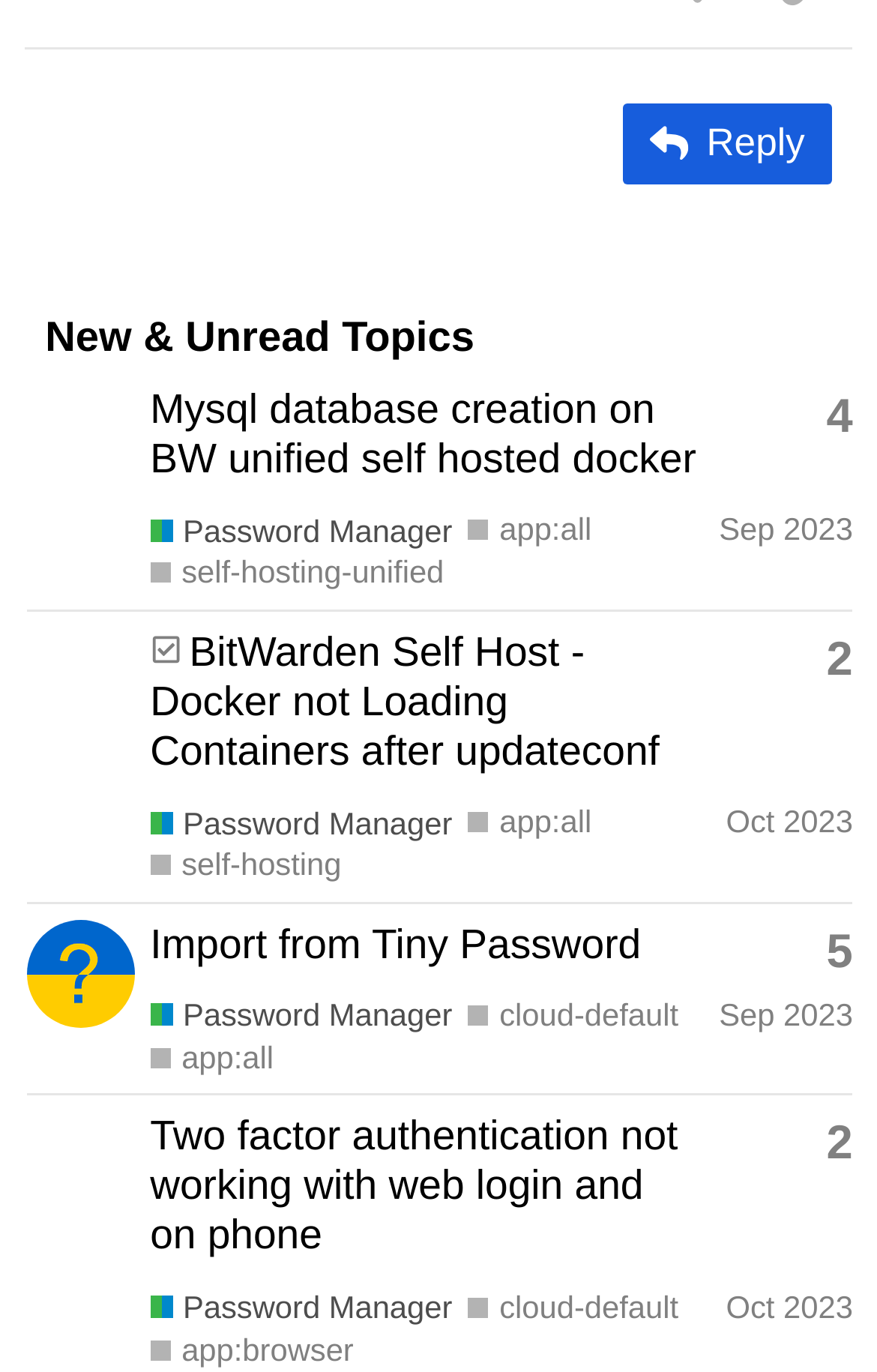Please provide a comprehensive response to the question based on the details in the image: What is the topic with 4 replies about?

I found the topic with 4 replies by looking at the gridcell element with the text 'surftimer's profile, latest poster Mysql database creation on BW unified self hosted docker This topic has 4 replies Password Manager Tags Sep 2023'. The topic title is 'Mysql database creation on BW unified self hosted docker'.